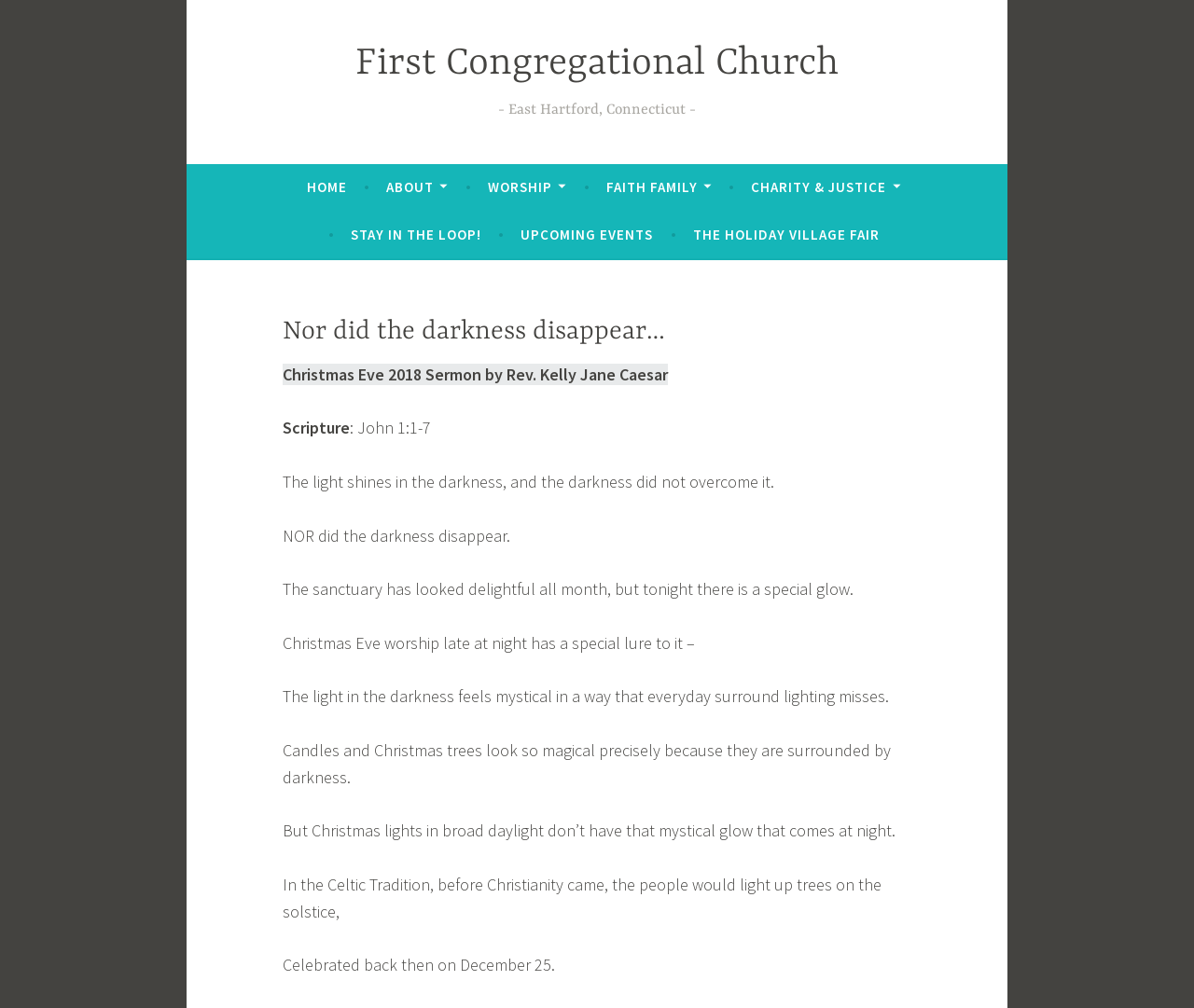Identify the bounding box coordinates of the region that needs to be clicked to carry out this instruction: "Read the 'Christmas Eve 2018 Sermon' by Rev. Kelly Jane Caesar". Provide these coordinates as four float numbers ranging from 0 to 1, i.e., [left, top, right, bottom].

[0.236, 0.361, 0.559, 0.382]